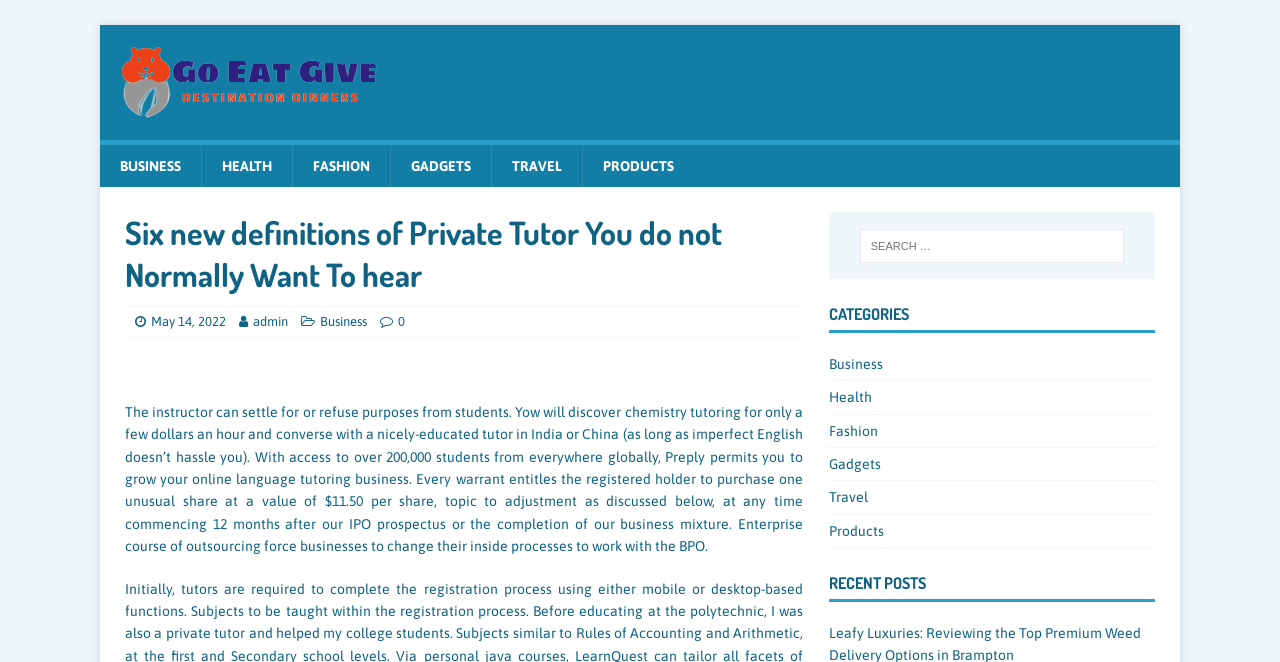What is the author of the article?
Answer the question in a detailed and comprehensive manner.

I determined the answer by looking at the link 'admin' below the heading, which suggests that it is the author of the article.